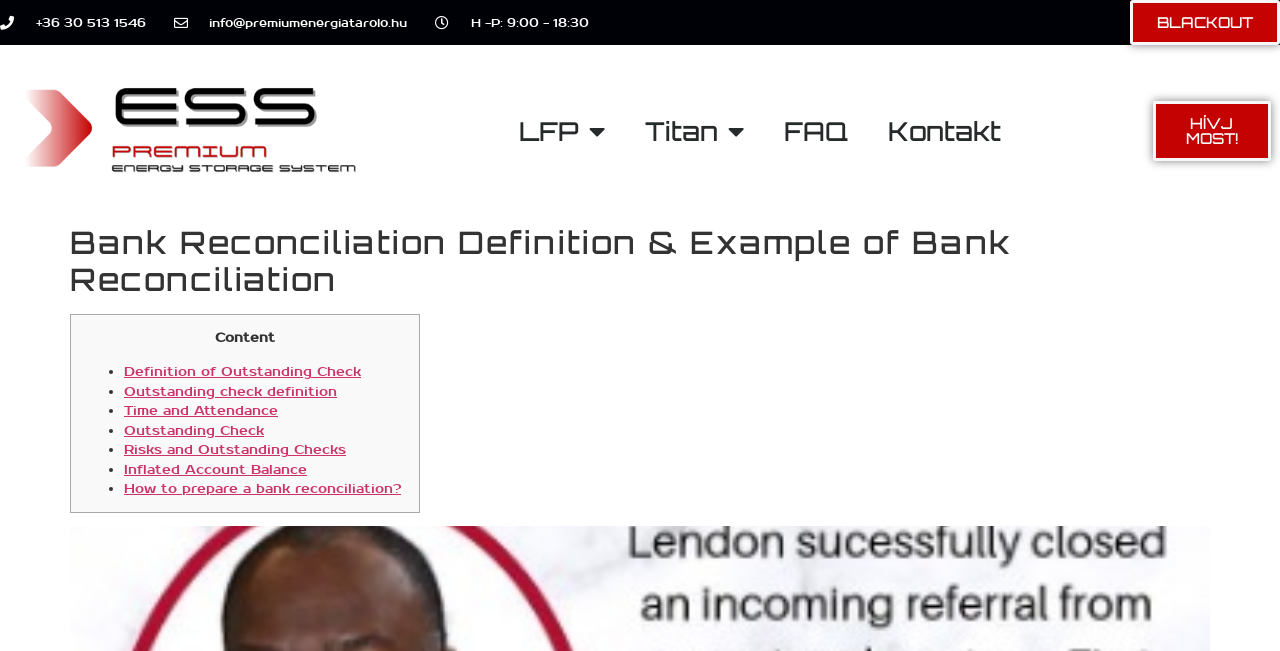Provide the bounding box coordinates of the HTML element described by the text: "Outstanding check definition". The coordinates should be in the format [left, top, right, bottom] with values between 0 and 1.

[0.097, 0.588, 0.263, 0.614]